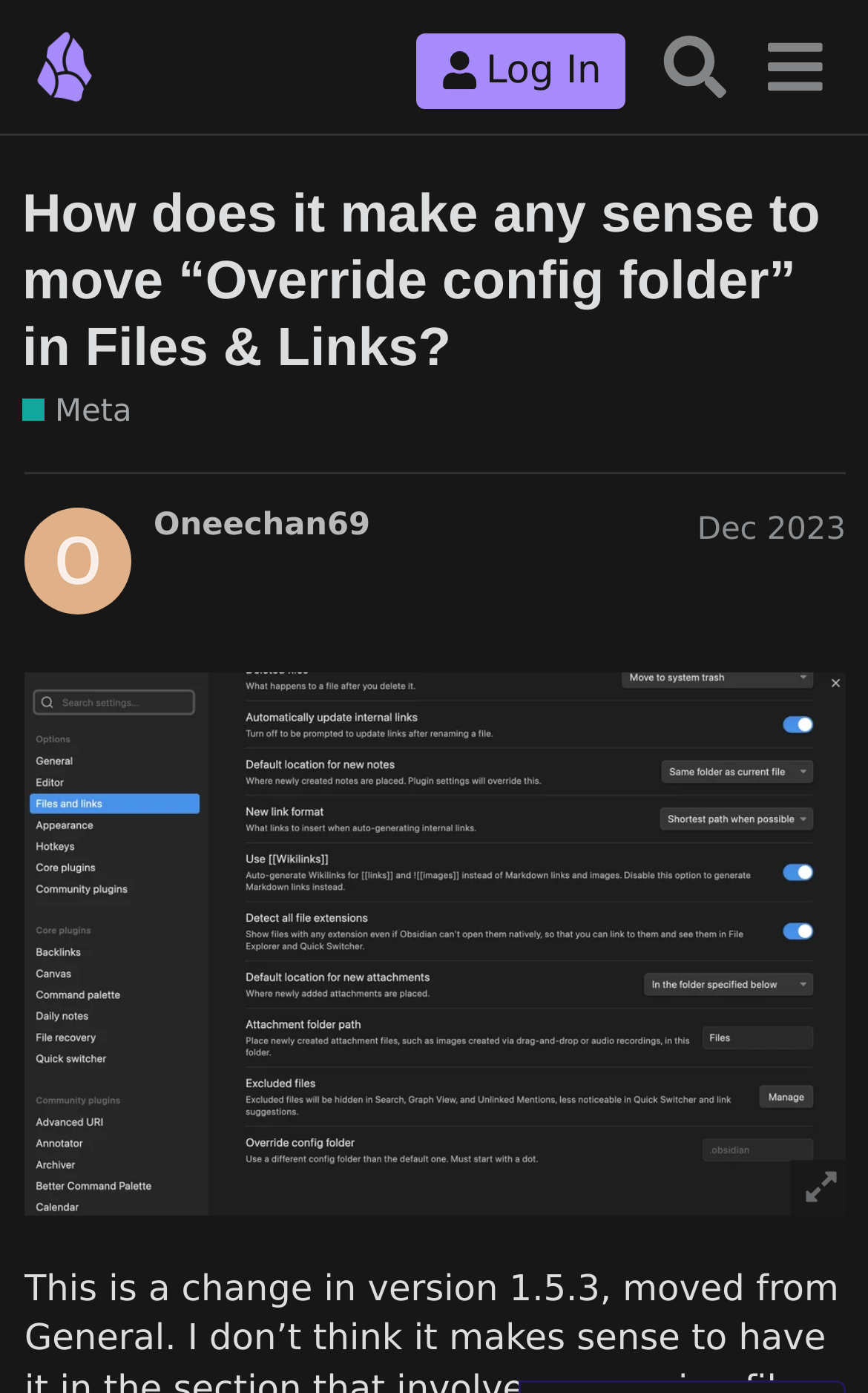Find the bounding box coordinates for the area you need to click to carry out the instruction: "View the 'Meta' topics". The coordinates should be four float numbers between 0 and 1, indicated as [left, top, right, bottom].

[0.026, 0.28, 0.152, 0.314]